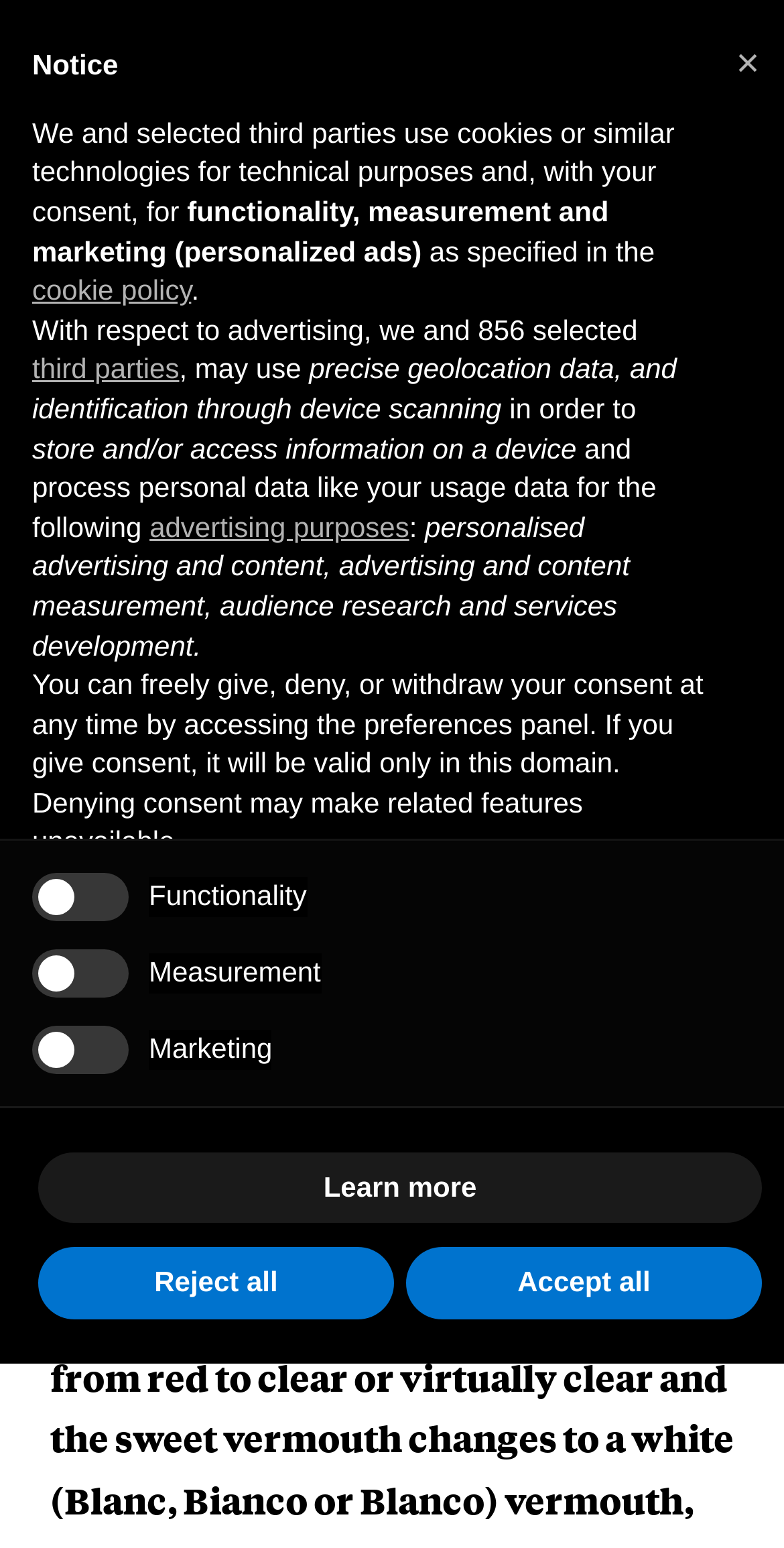Find the bounding box coordinates of the clickable area that will achieve the following instruction: "View 'Flavour' page".

[0.246, 0.526, 0.397, 0.557]